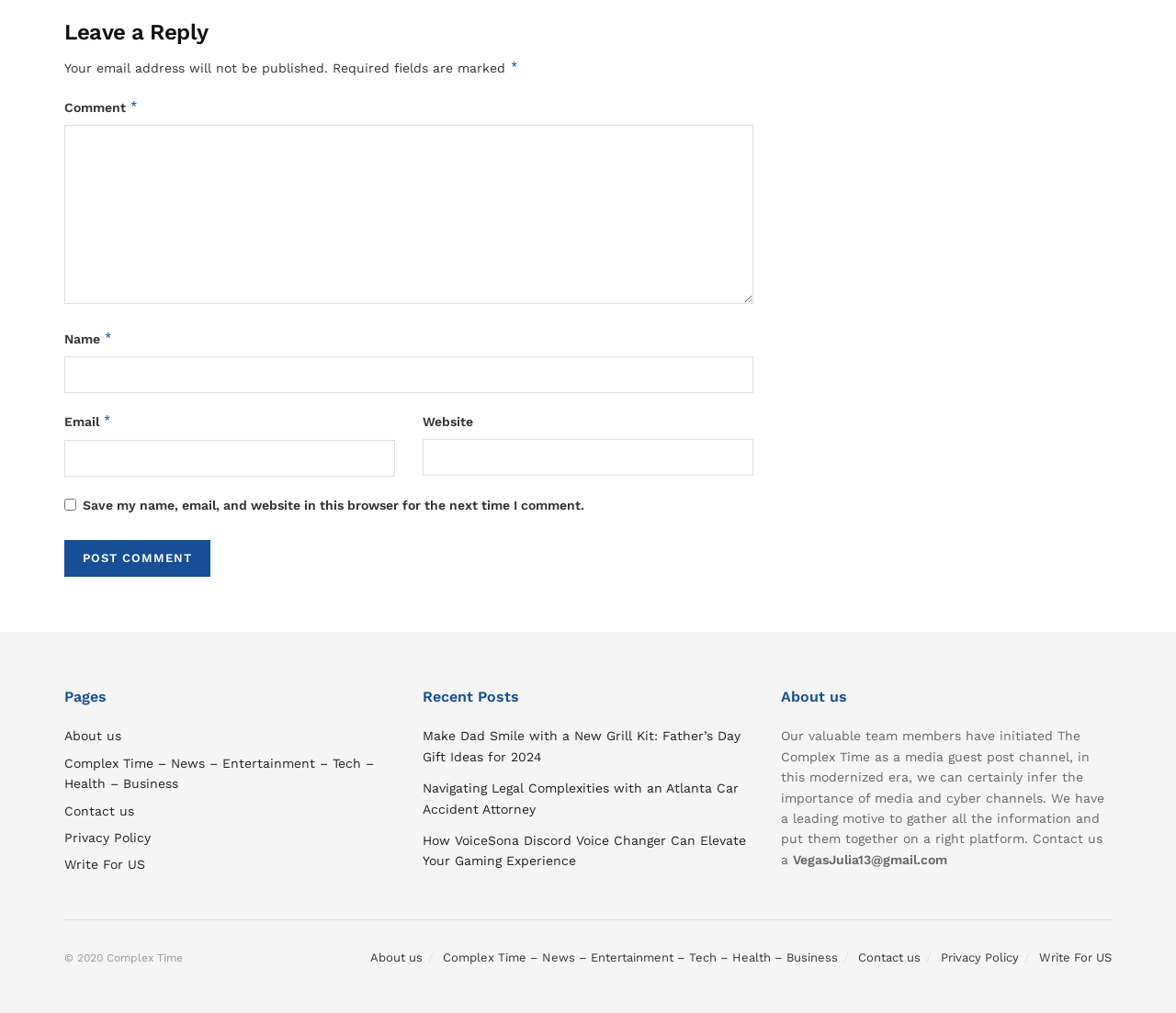What is the topic of the first recent post?
Make sure to answer the question with a detailed and comprehensive explanation.

The topic of the first recent post is 'Father's Day Gift Ideas', as indicated by the link 'Make Dad Smile with a New Grill Kit: Father’s Day Gift Ideas for 2024' under the 'Recent Posts' heading.